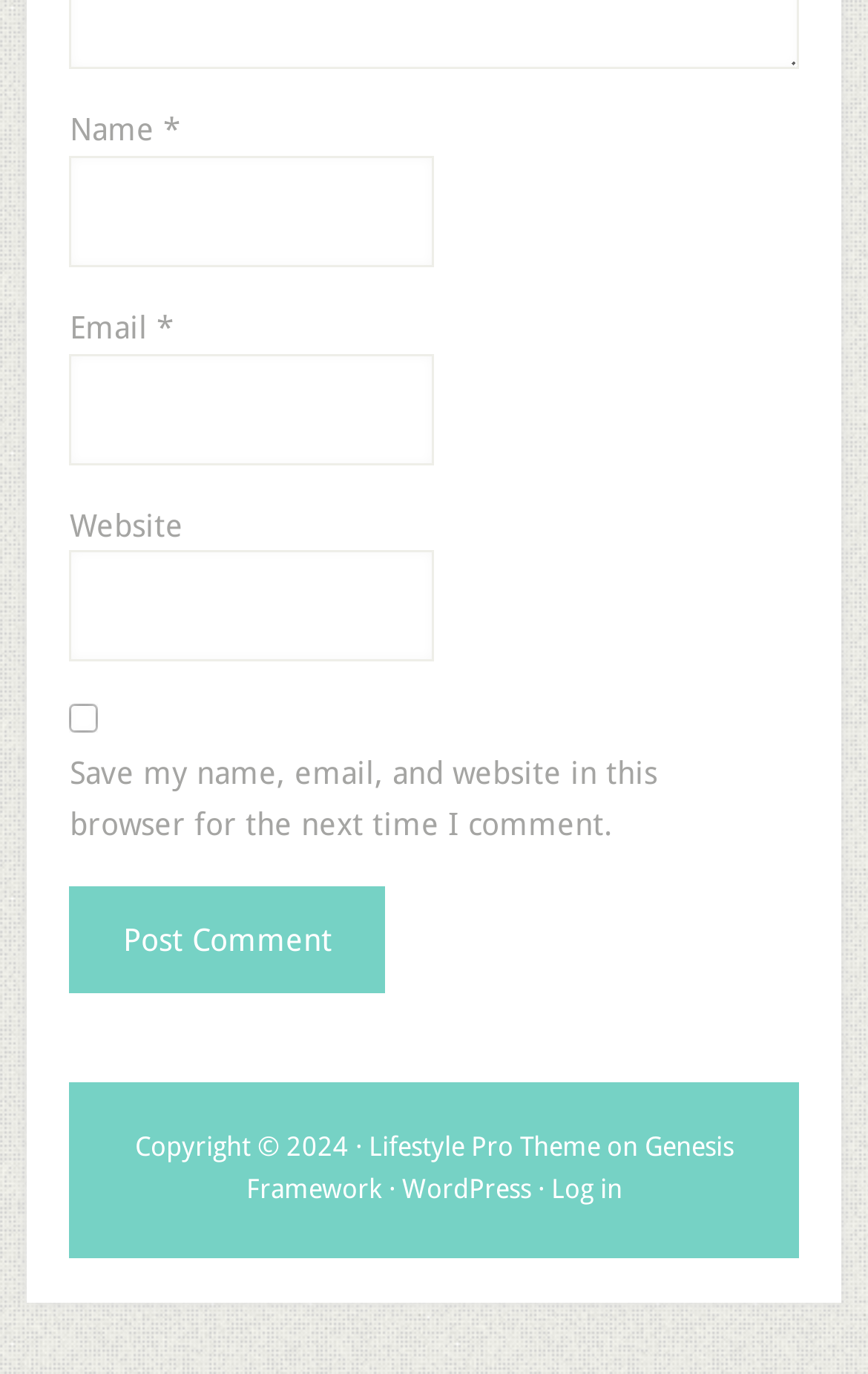What is the theme of the website?
Please provide a single word or phrase based on the screenshot.

Lifestyle Pro